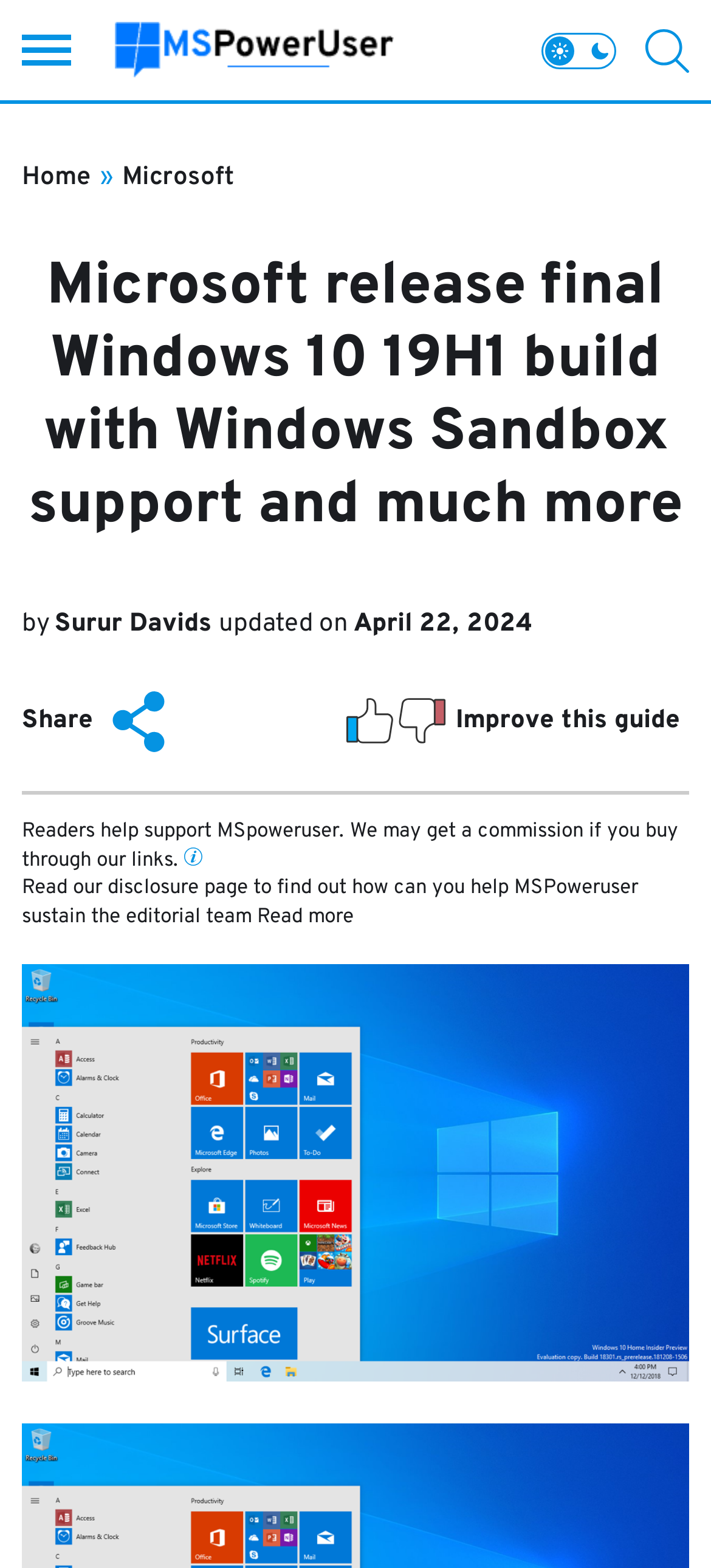Provide a one-word or short-phrase response to the question:
What is the topic of the article?

Windows 10